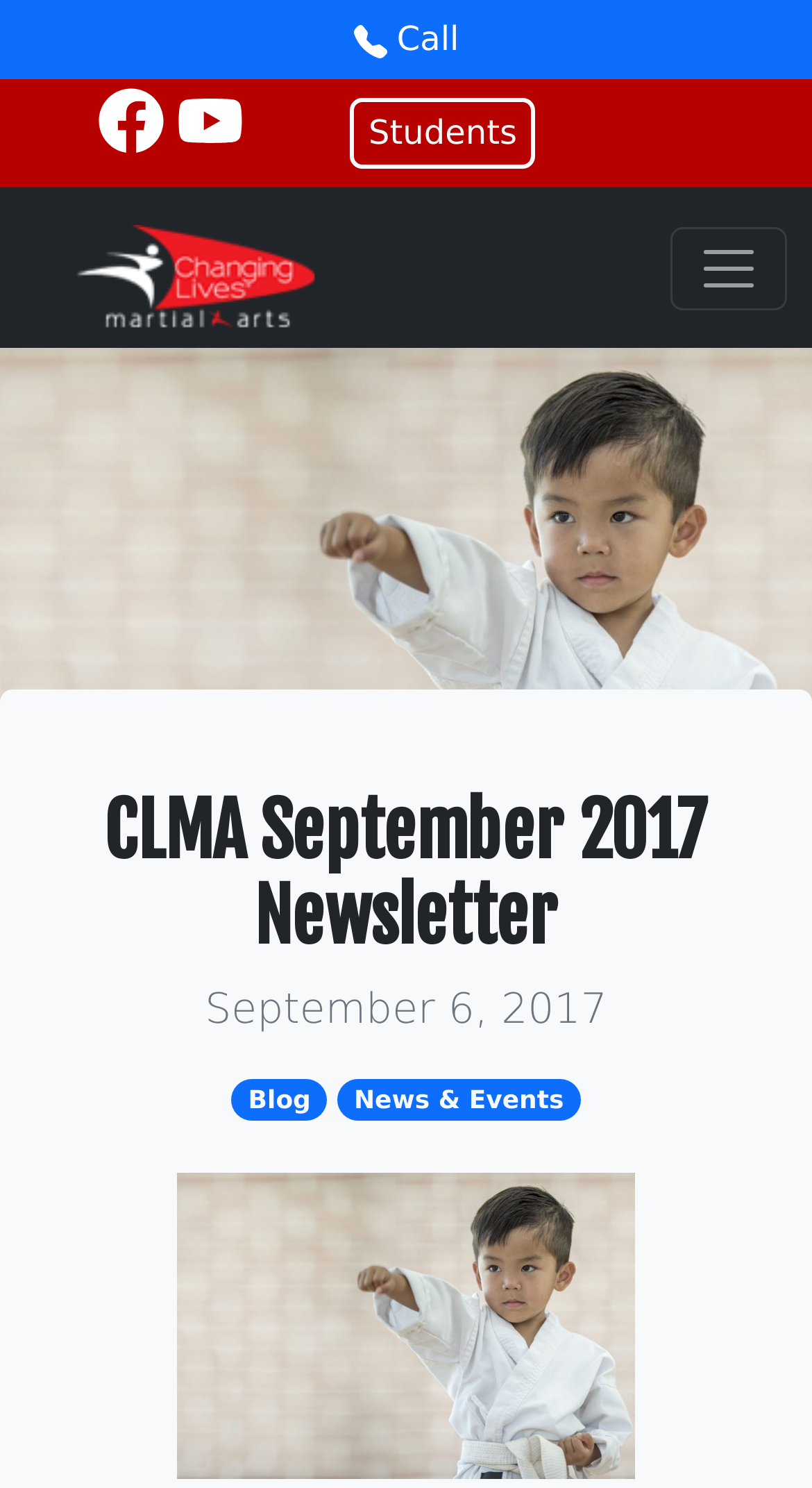Find the bounding box coordinates for the area that should be clicked to accomplish the instruction: "browse October 2013".

None